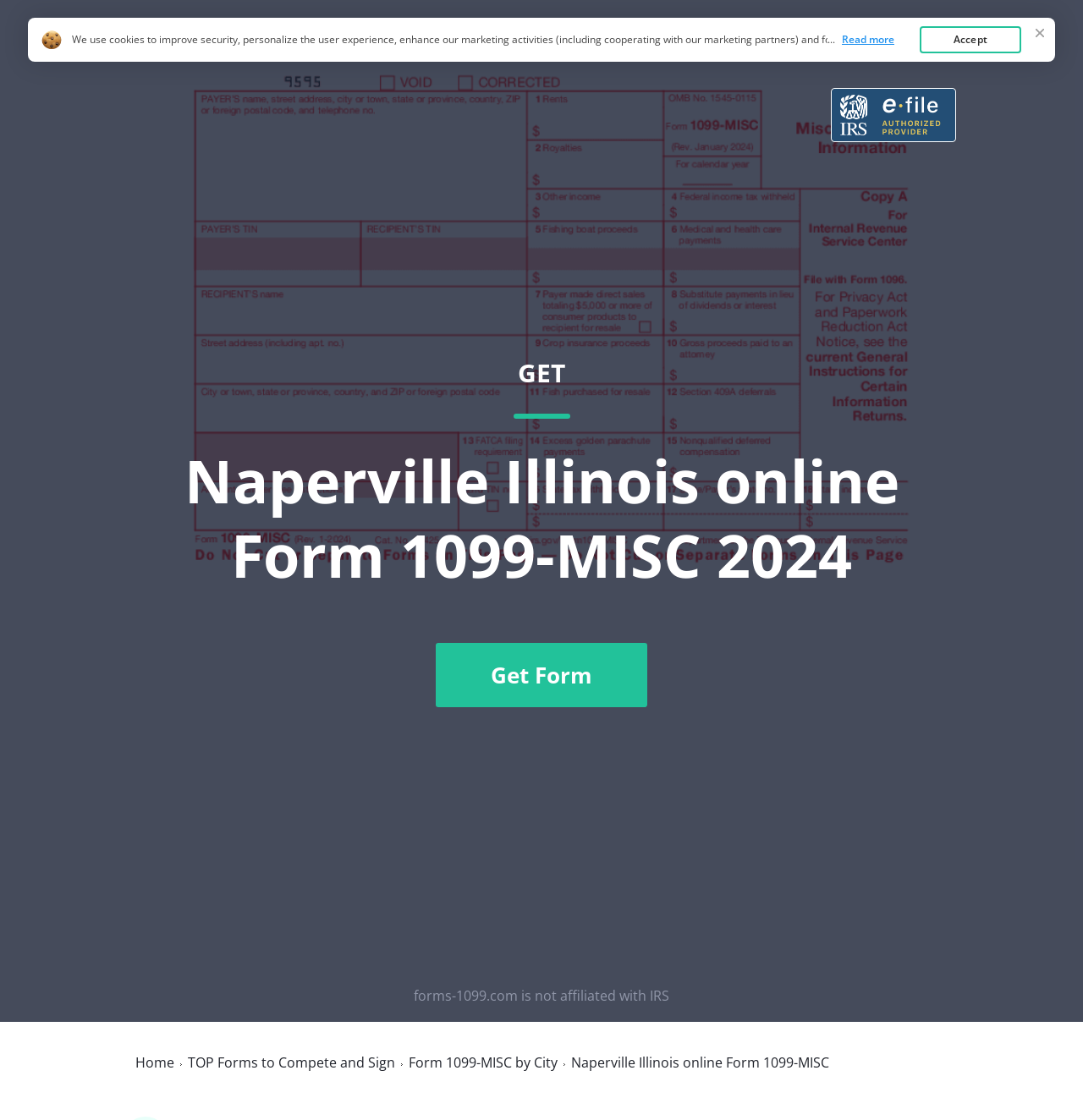What is the name of the form on this webpage?
Please give a detailed and elaborate answer to the question based on the image.

I determined the answer by looking at the image element with the text 'Form 1099-MISC' and the heading element with the text 'Naperville Illinois online Form 1099-MISC 2024'.